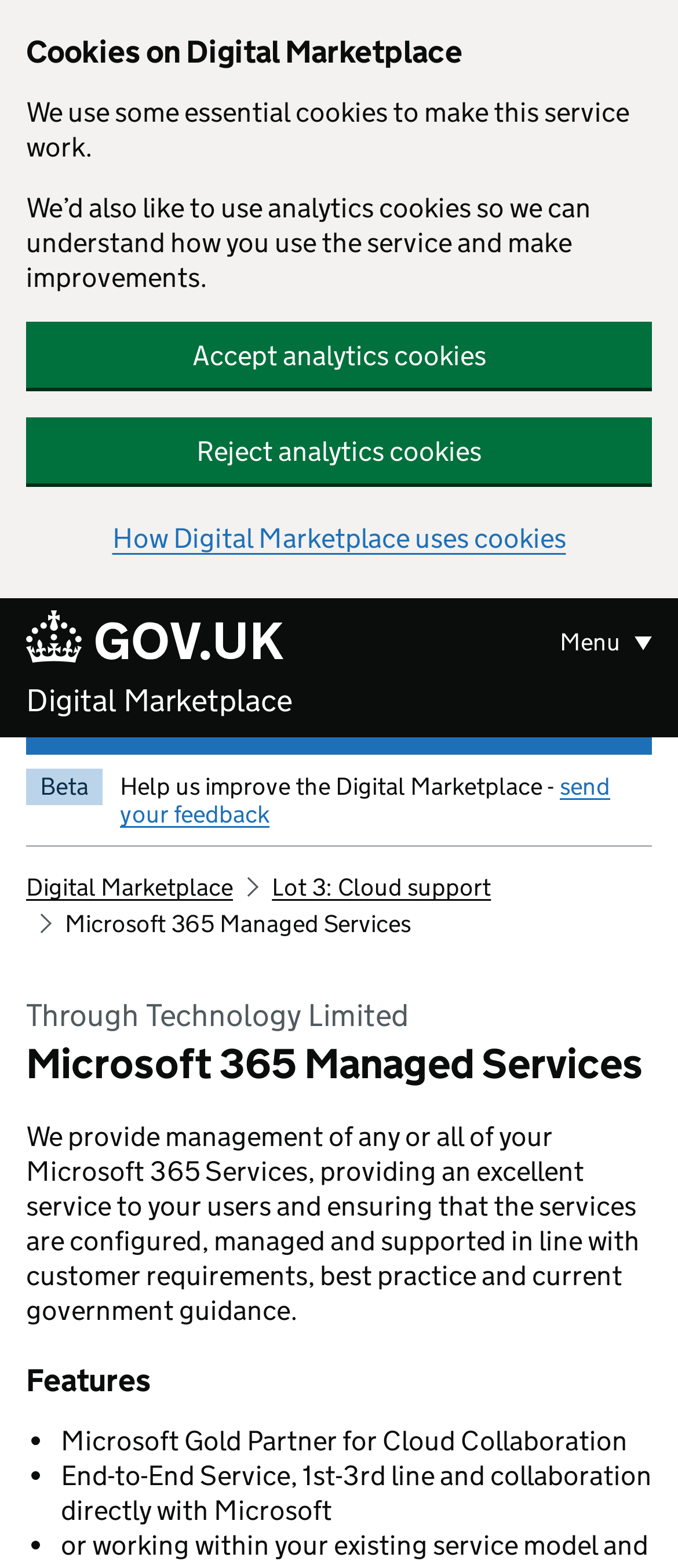What is the name of the service provider?
Using the visual information, respond with a single word or phrase.

Through Technology Limited